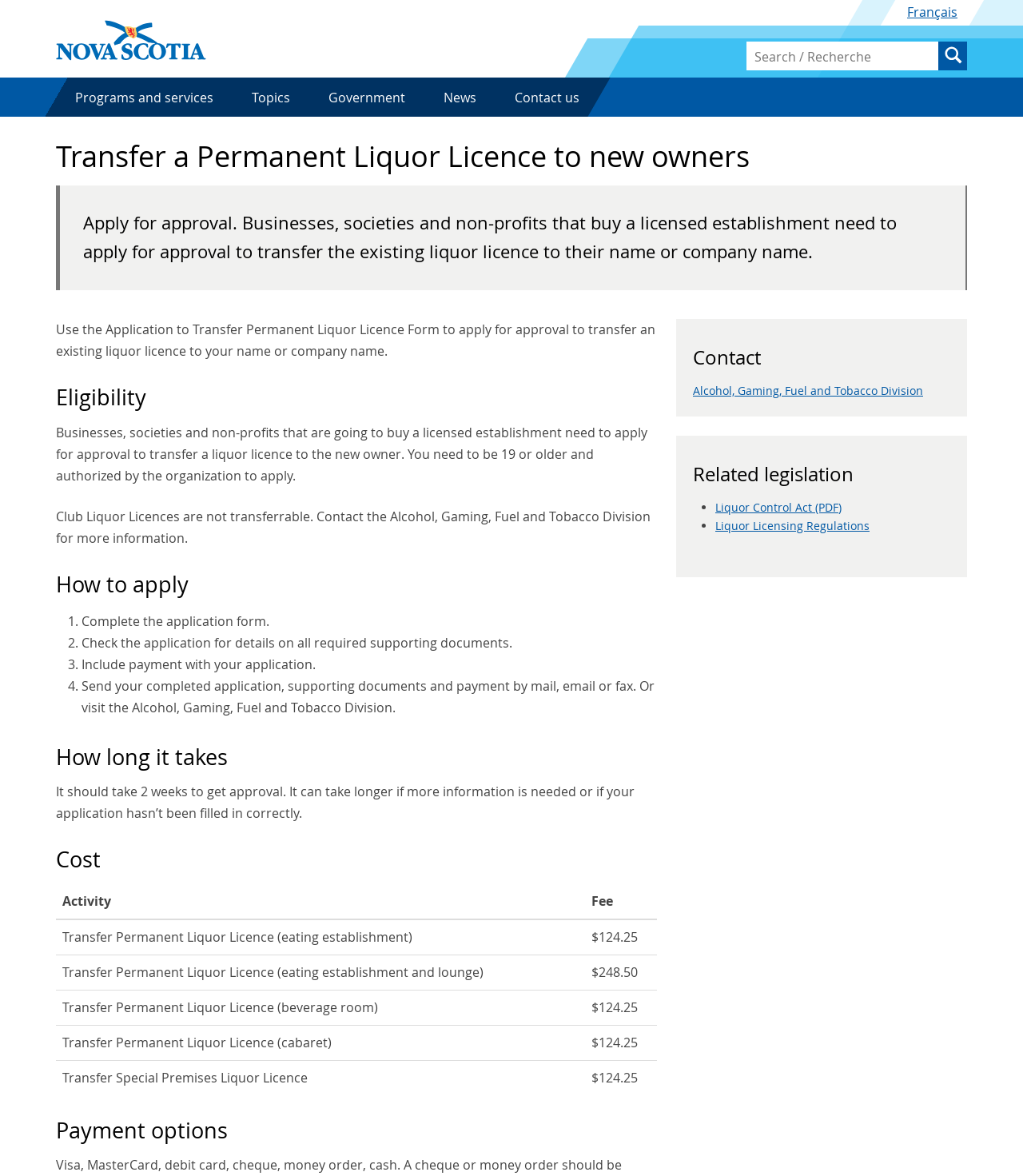What is the purpose of the Application to Transfer Permanent Liquor Licence Form?
Please provide a single word or phrase based on the screenshot.

To apply for approval